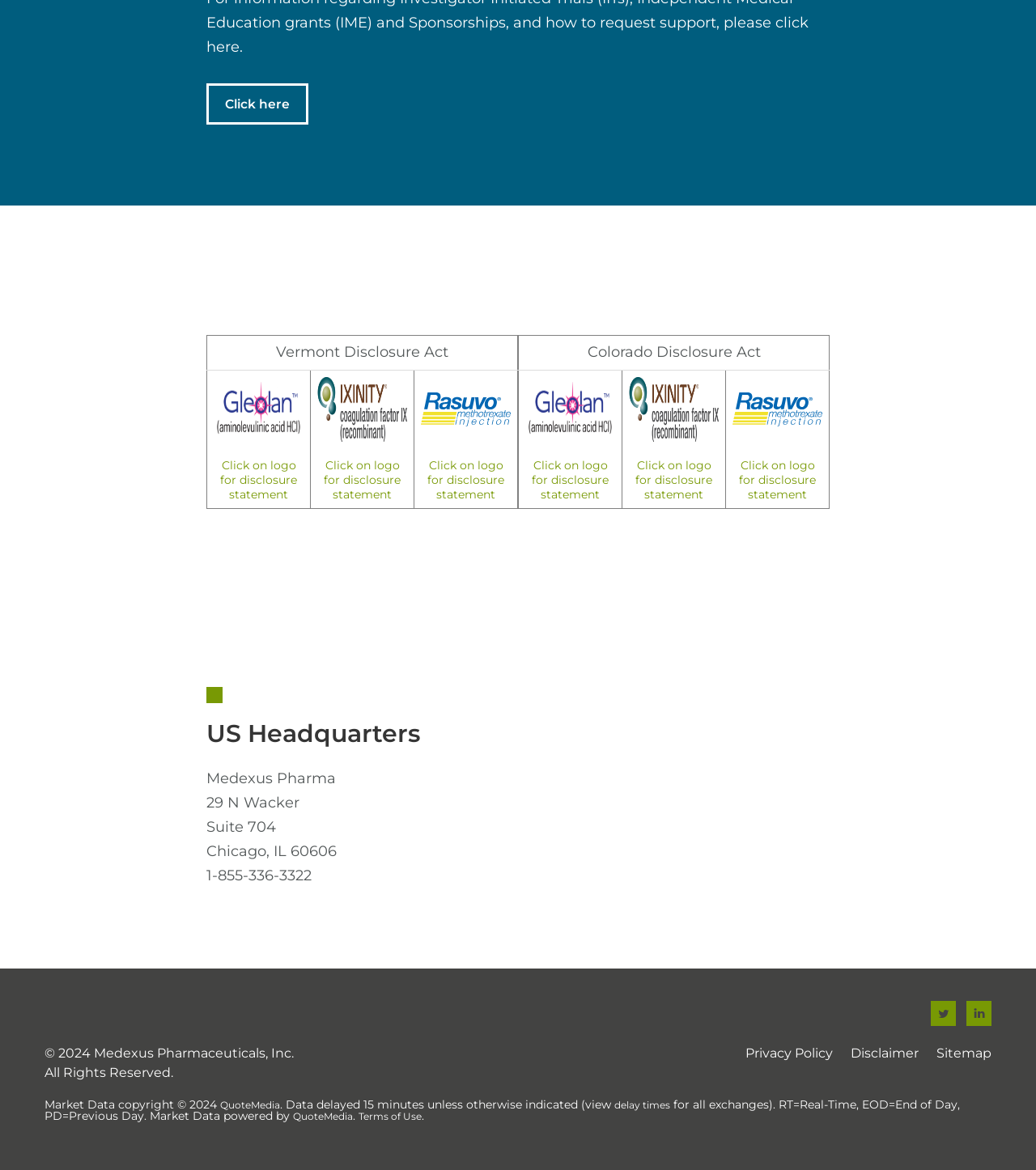Can you find the bounding box coordinates for the element that needs to be clicked to execute this instruction: "Click on the 'Gleolan Logo' for disclosure statement"? The coordinates should be given as four float numbers between 0 and 1, i.e., [left, top, right, bottom].

[0.206, 0.322, 0.293, 0.429]